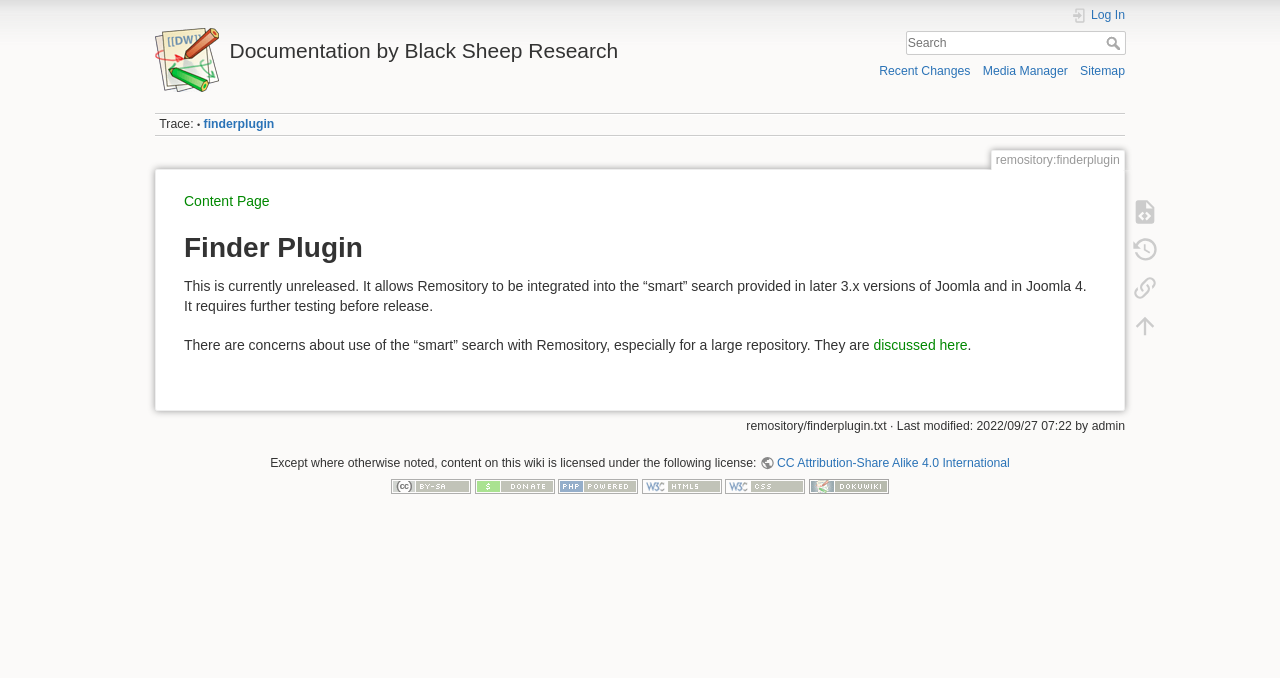Please provide the bounding box coordinates for the element that needs to be clicked to perform the following instruction: "Click the Twitter link". The coordinates should be given as four float numbers between 0 and 1, i.e., [left, top, right, bottom].

None